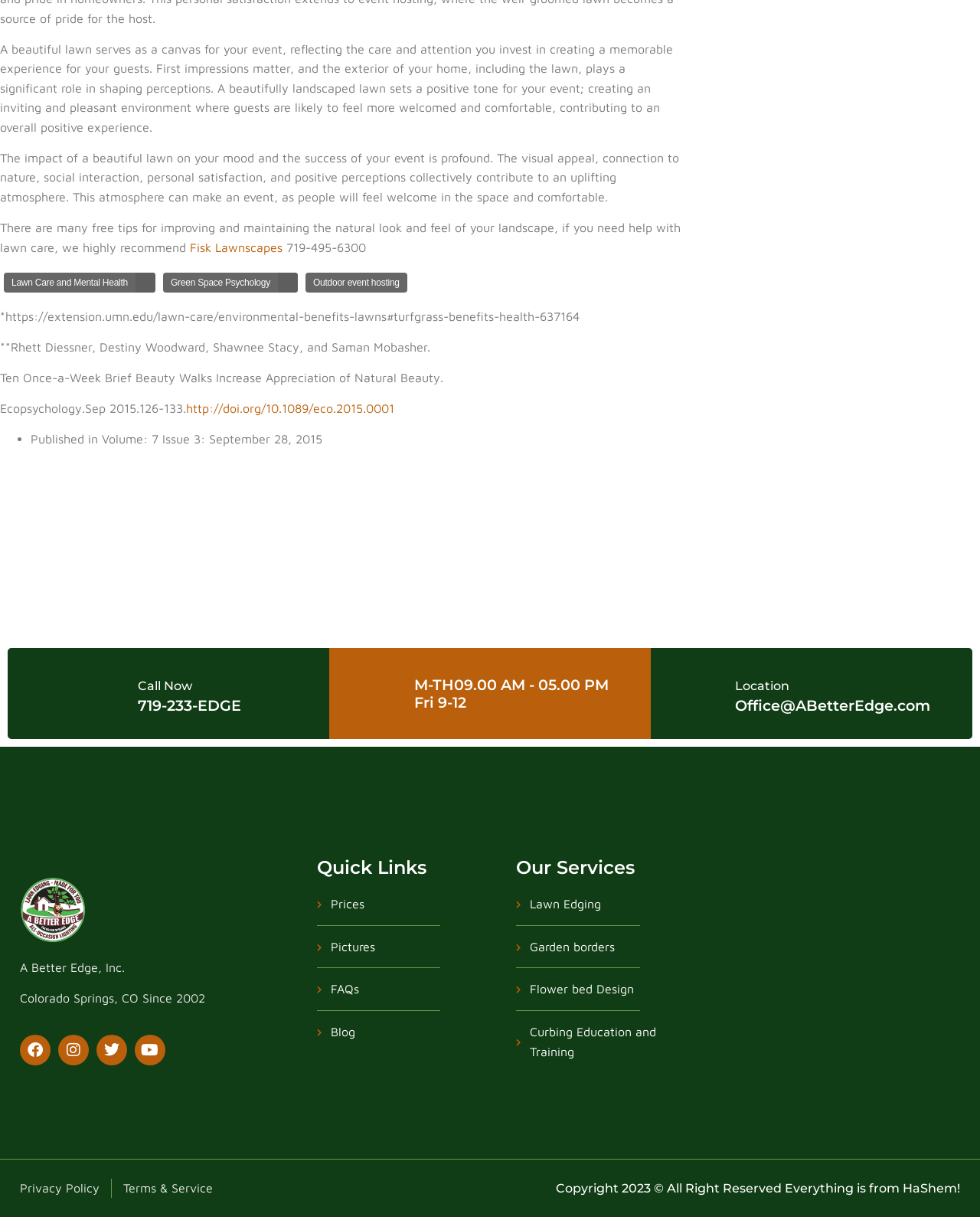Find the bounding box coordinates of the element I should click to carry out the following instruction: "Visit the 'Location' page".

[0.75, 0.558, 0.805, 0.57]